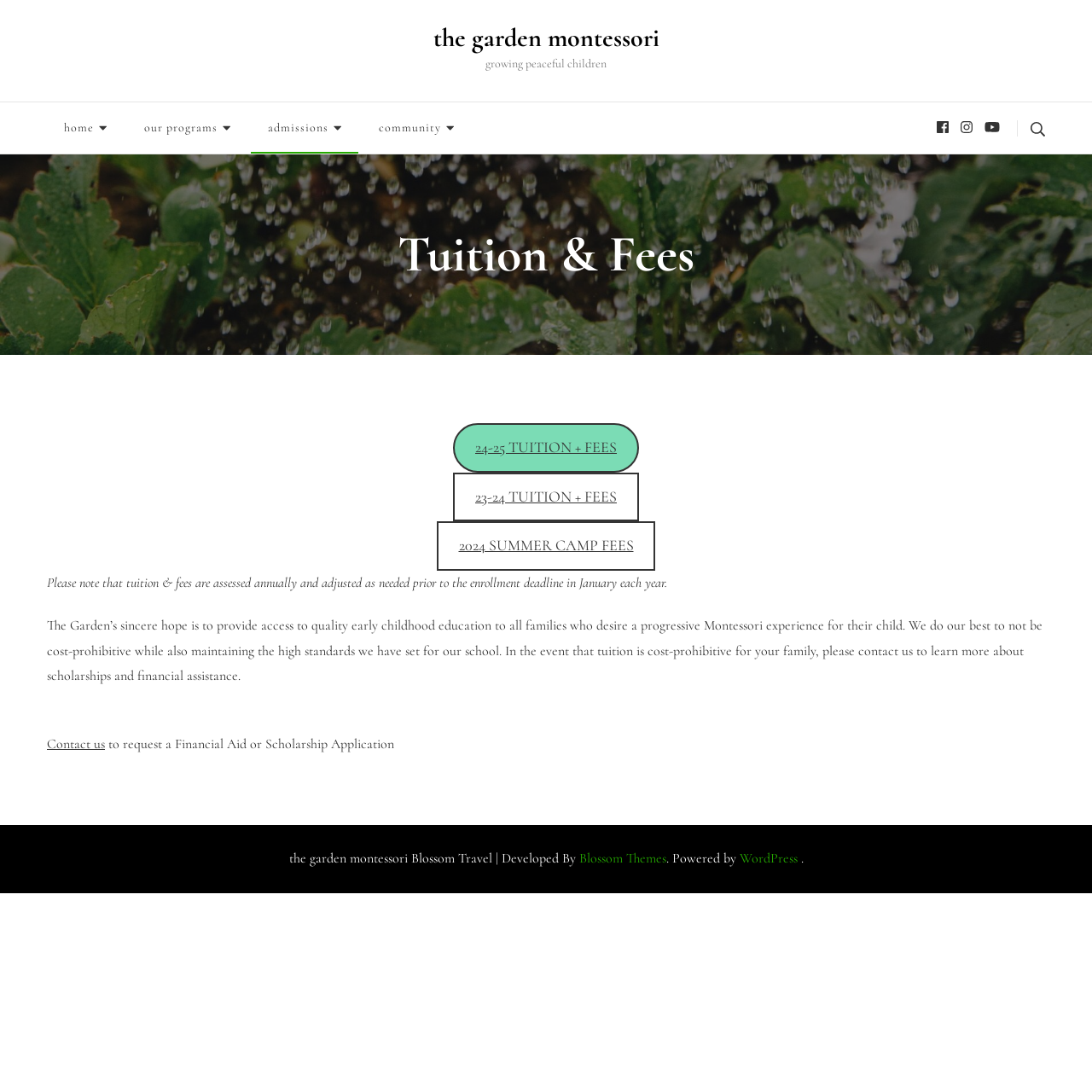Provide the bounding box coordinates for the UI element that is described as: "My Blog".

None